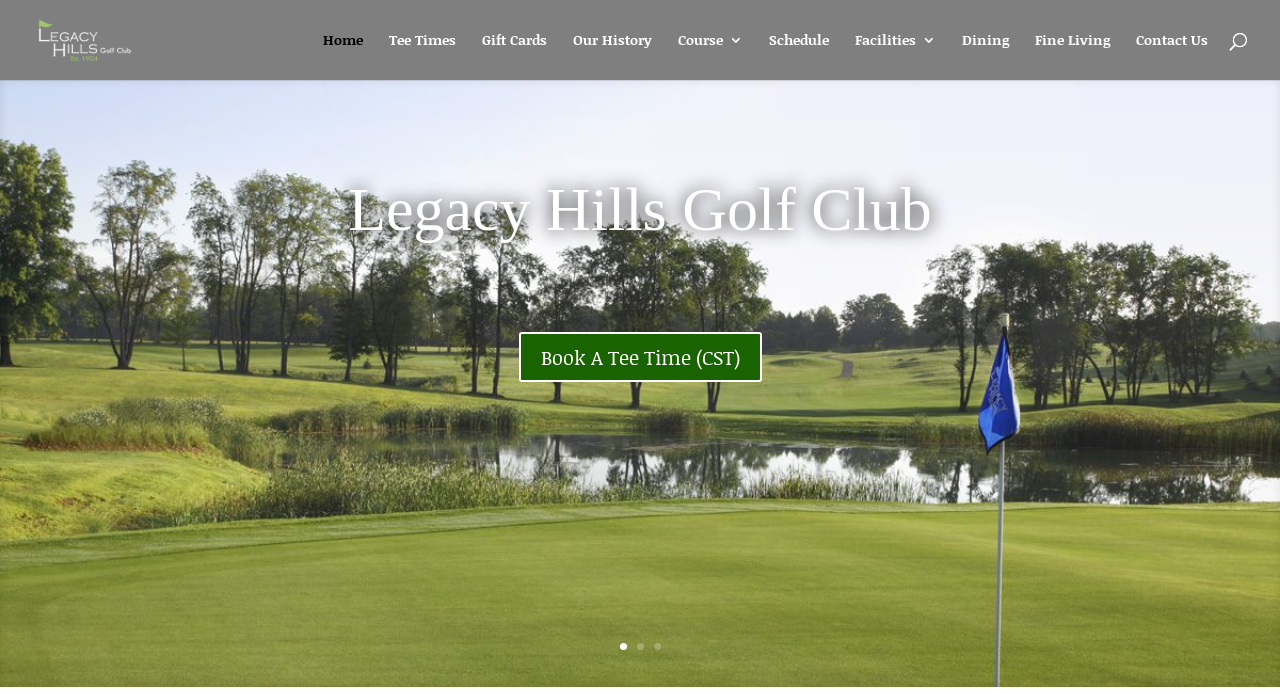Bounding box coordinates should be in the format (top-left x, top-left y, bottom-right x, bottom-right y) and all values should be floating point numbers between 0 and 1. Determine the bounding box coordinate for the UI element described as: Book A Tee Time (CST)

[0.405, 0.478, 0.595, 0.55]